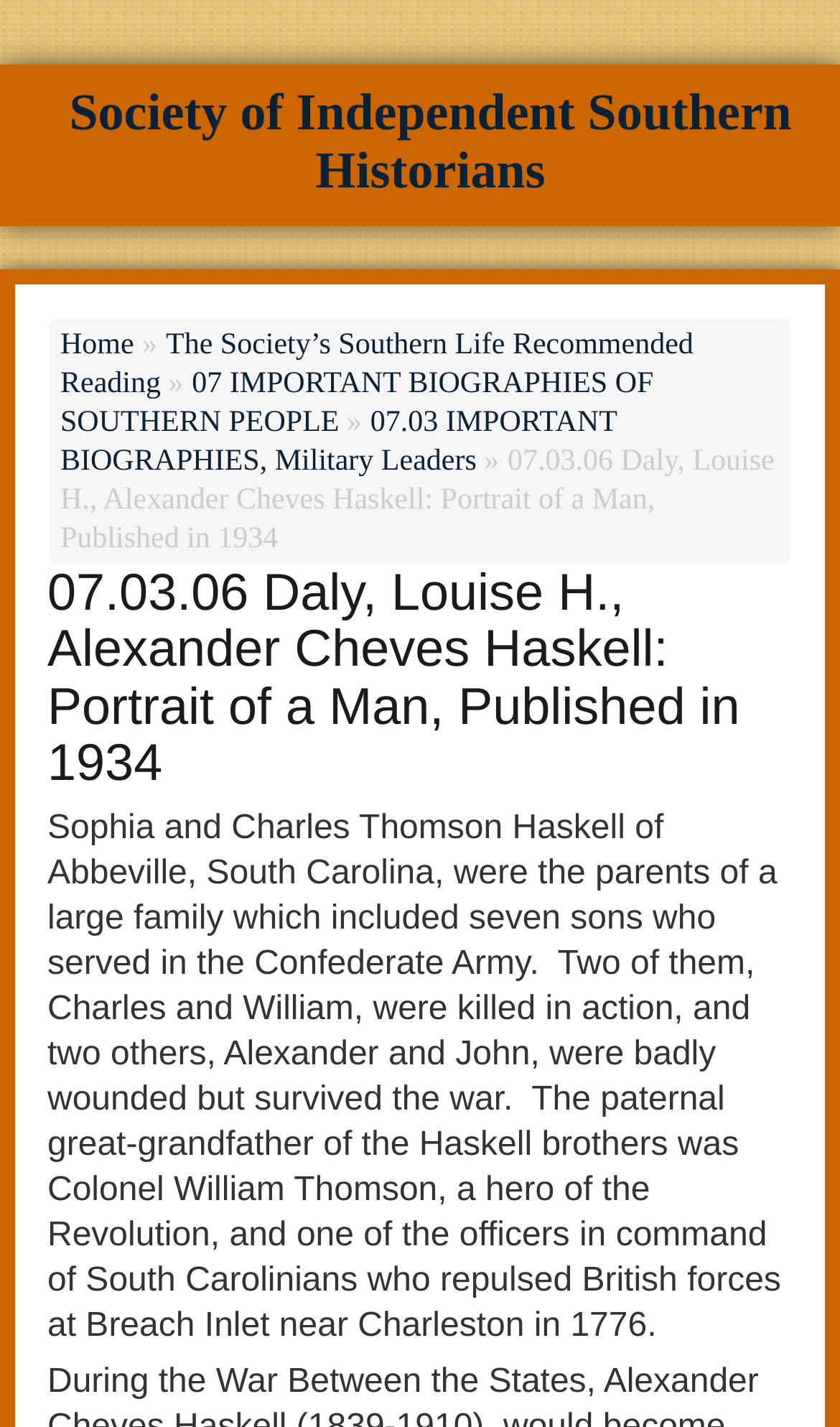What is the name of the society mentioned on the webpage?
Answer the question with as much detail as you can, using the image as a reference.

I found the answer by looking at the link with the text 'Society of Independent Southern Historians' at the top of the webpage, which suggests that this is the name of the society being referred to.